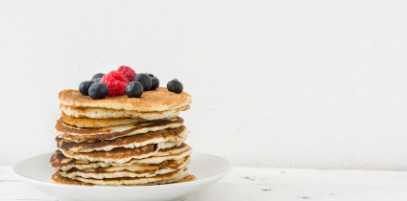What type of experience is suggested by the presentation?
Answer the question with as much detail as you can, using the image as a reference.

The simple yet elegant presentation of the pancakes invites the viewer to indulge in this delicious treat, suggesting a delightful breakfast experience. The arrangement of the pancakes and the freshness of the berries create a visually appealing scene that evokes a sense of warmth and comfort.